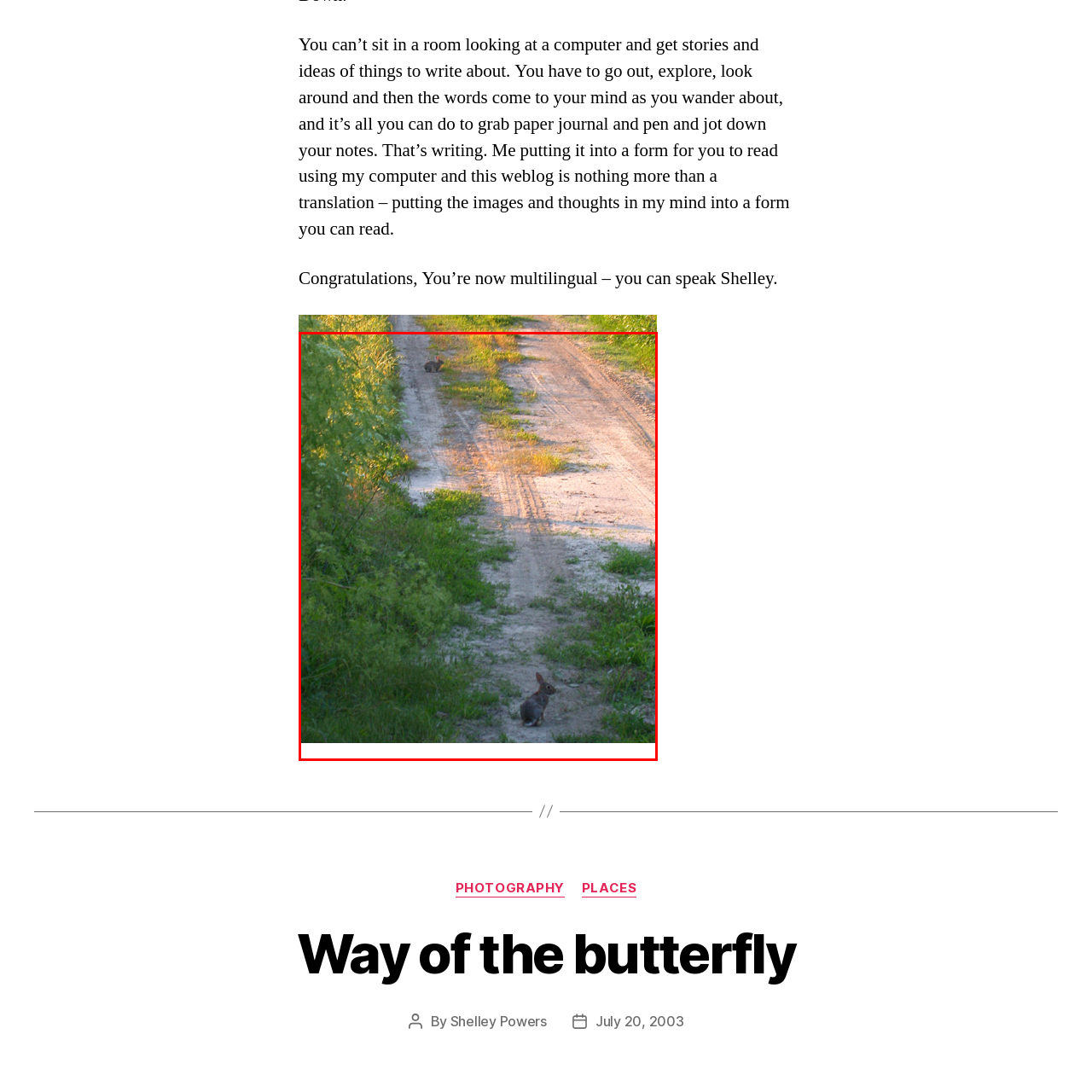How many rabbits are in the image?
Analyze the image within the red frame and provide a concise answer using only one word or a short phrase.

Two